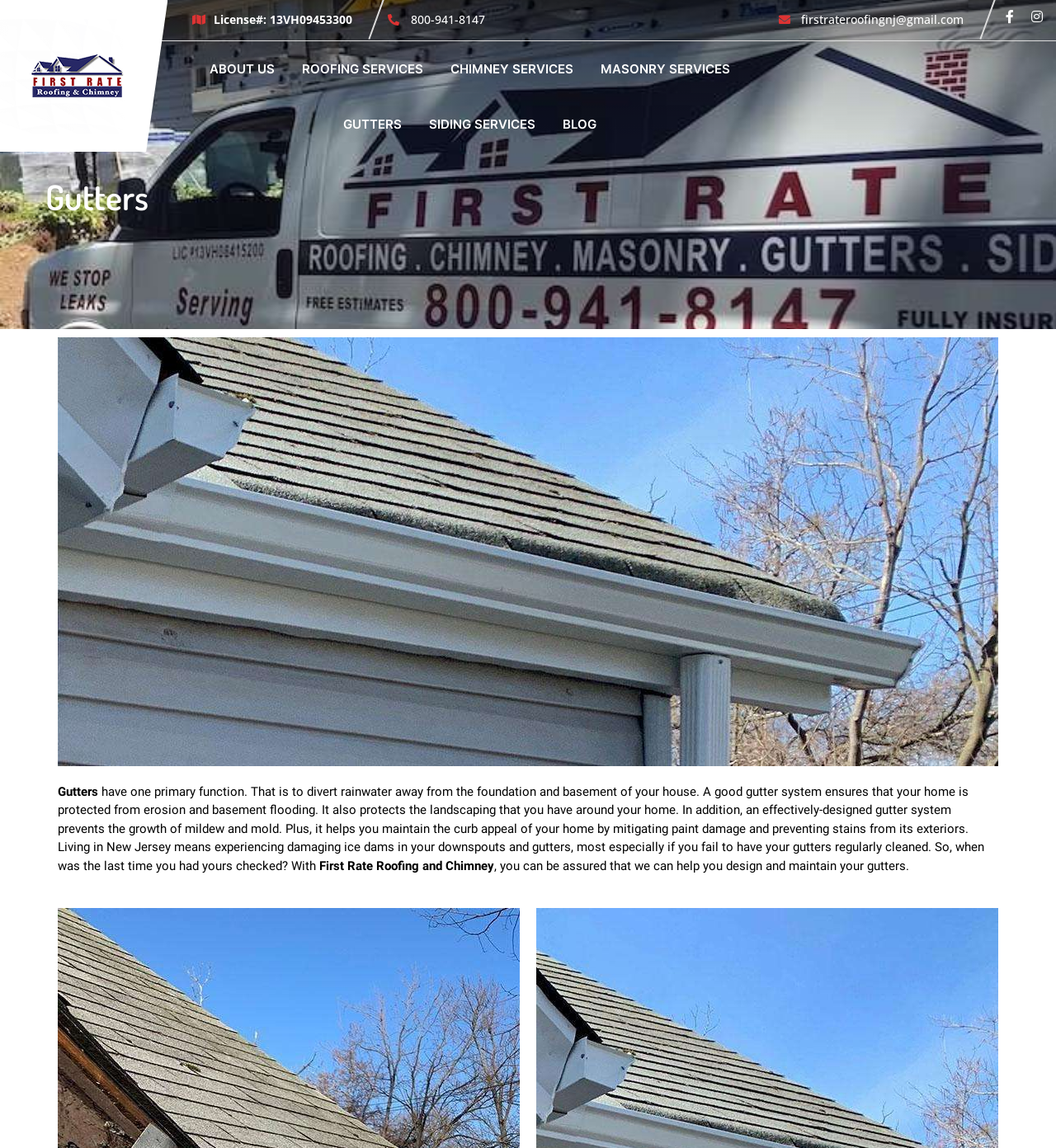Locate the bounding box coordinates of the clickable part needed for the task: "Click on the ABOUT US link".

[0.191, 0.036, 0.268, 0.084]